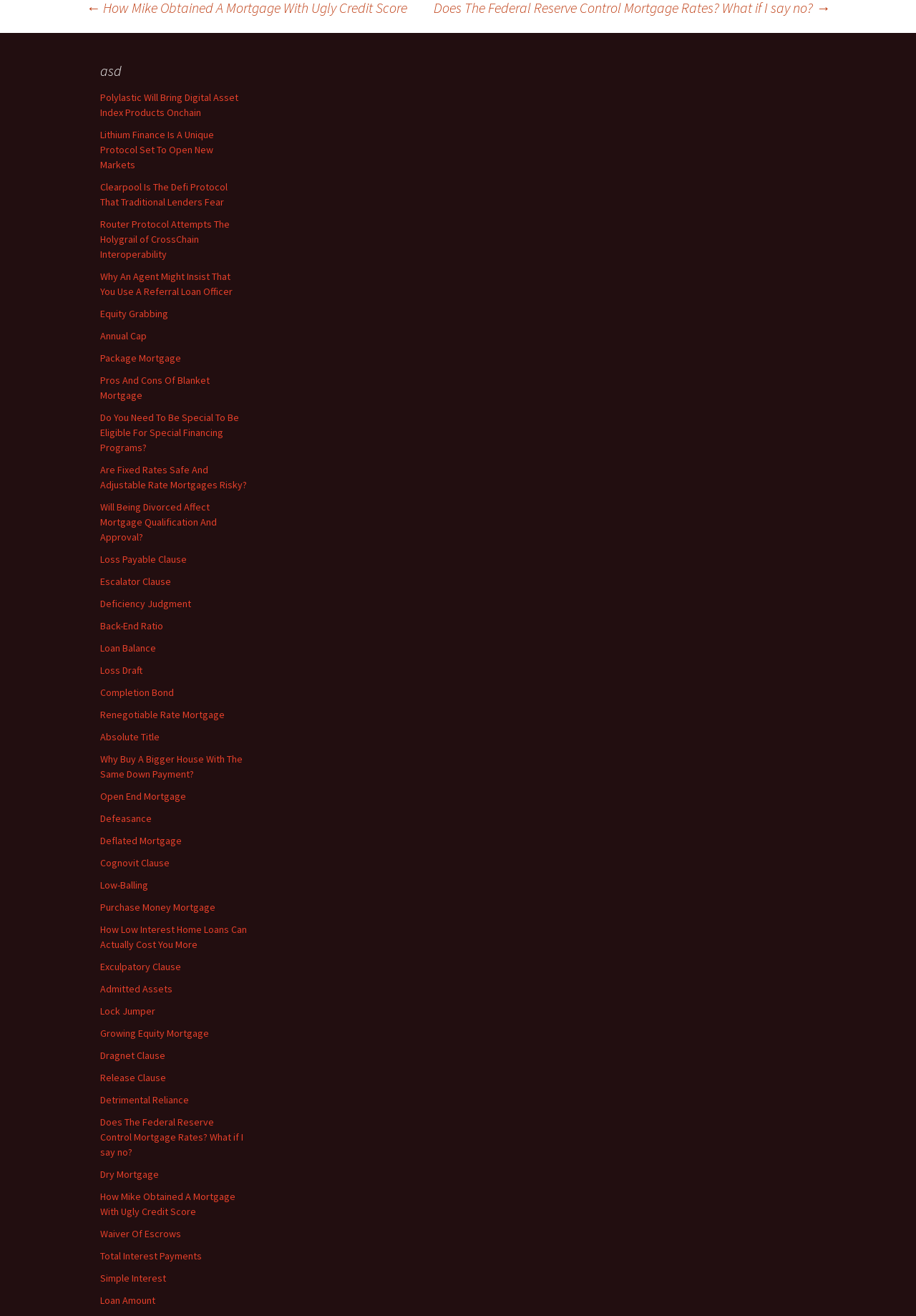Please pinpoint the bounding box coordinates for the region I should click to adhere to this instruction: "Search for something".

None